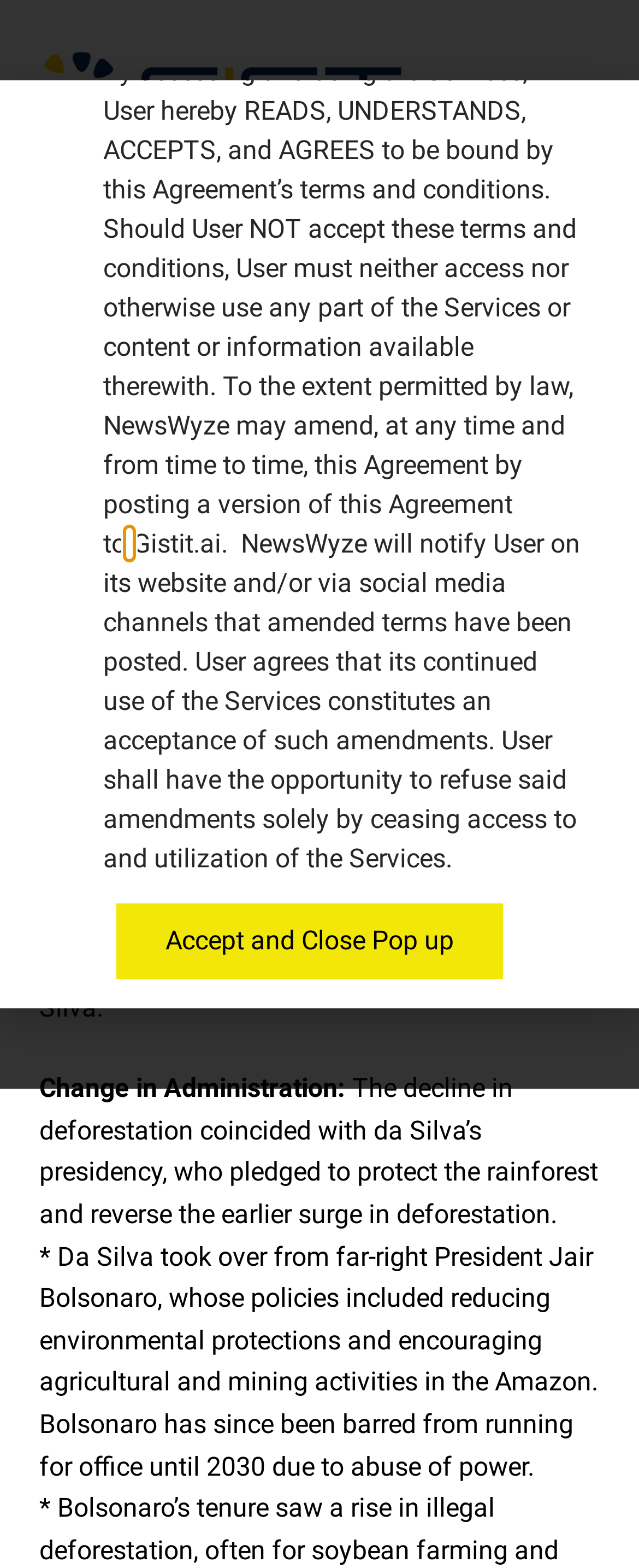Given the element description: "name="s" placeholder="Search for a summary..."", predict the bounding box coordinates of the UI element it refers to, using four float numbers between 0 and 1, i.e., [left, top, right, bottom].

[0.062, 0.11, 0.541, 0.162]